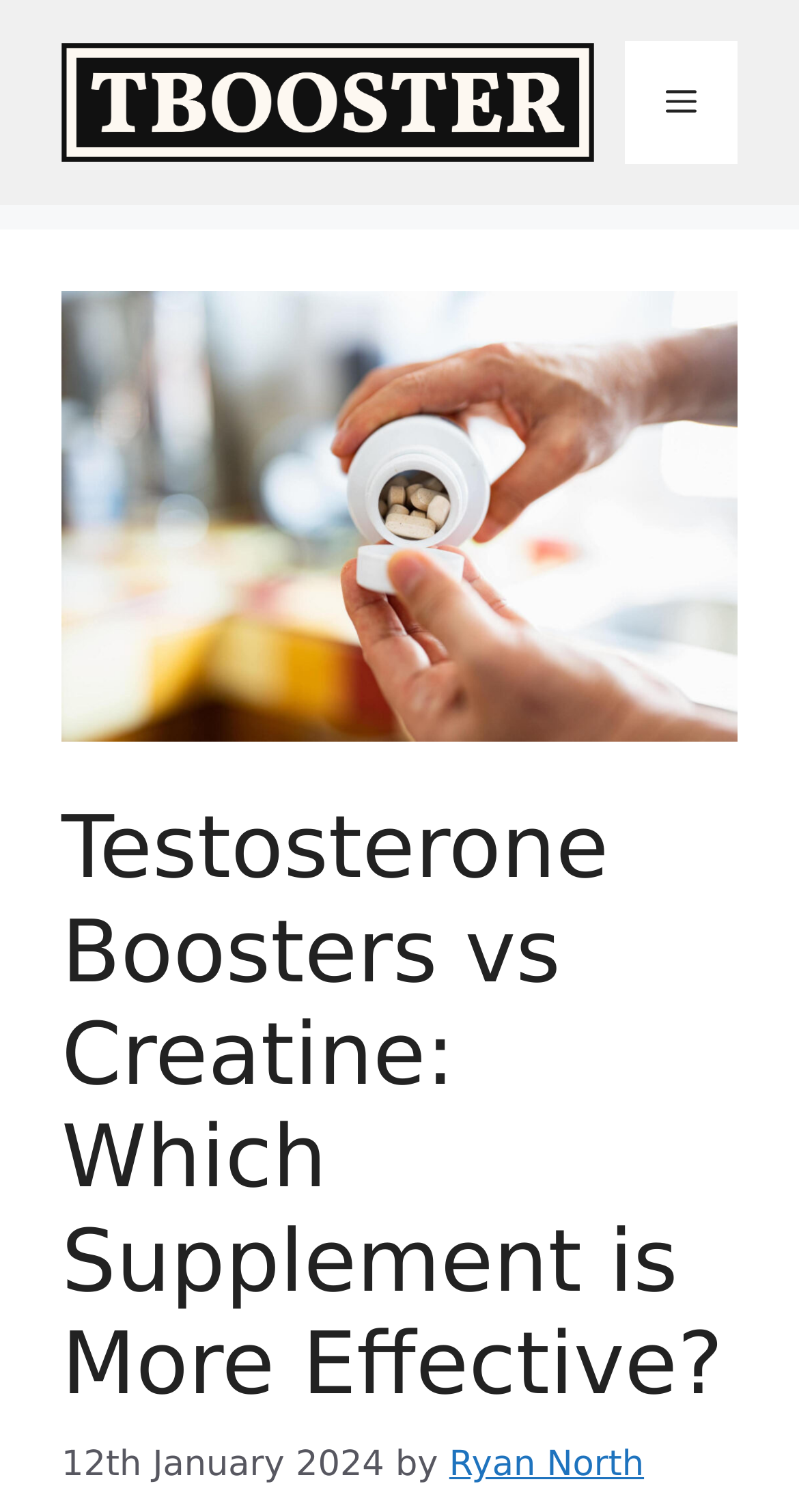Craft a detailed narrative of the webpage's structure and content.

The webpage is about comparing testosterone boosters and creatine supplements for muscle growth and vitality. At the top of the page, there is a banner that spans the entire width, containing a link to the site "T Booster" and an image with the same name. To the right of the banner, there is a navigation menu toggle button labeled "Menu" that can be expanded to reveal the primary menu.

Below the banner, the main content area begins, which is headed by a title "Testosterone Boosters vs Creatine: Which Supplement is More Effective?" in a large font size. This title is positioned near the top-left corner of the content area. 

Underneath the title, there is a timestamp indicating the publication date, "12th January 2024", accompanied by the author's name, "Ryan North", which is a clickable link. The timestamp and author information are positioned near the bottom of the content area, with the timestamp on the left and the author's name on the right.